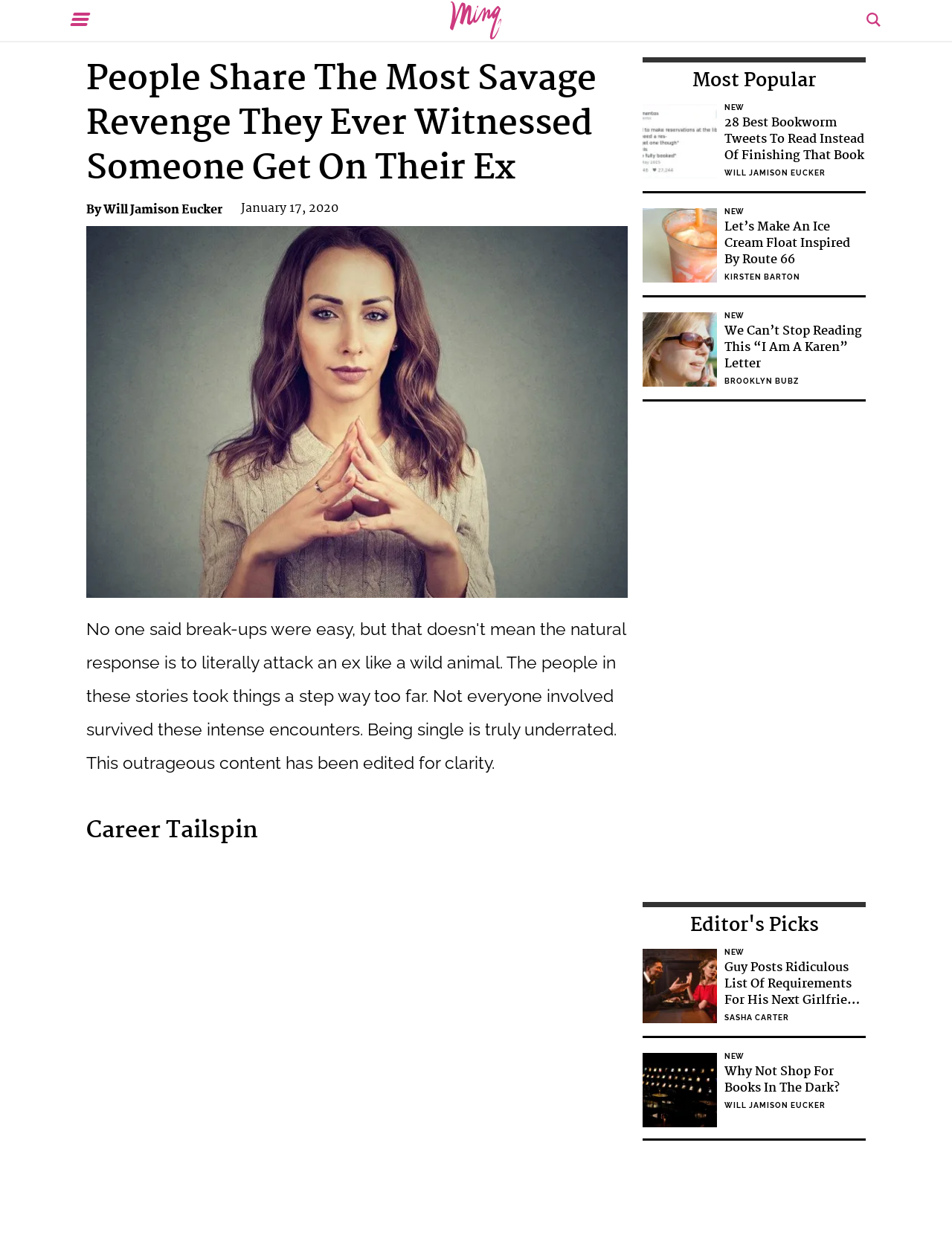Locate the heading on the webpage and return its text.

People Share The Most Savage Revenge They Ever Witnessed Someone Get On Their Ex